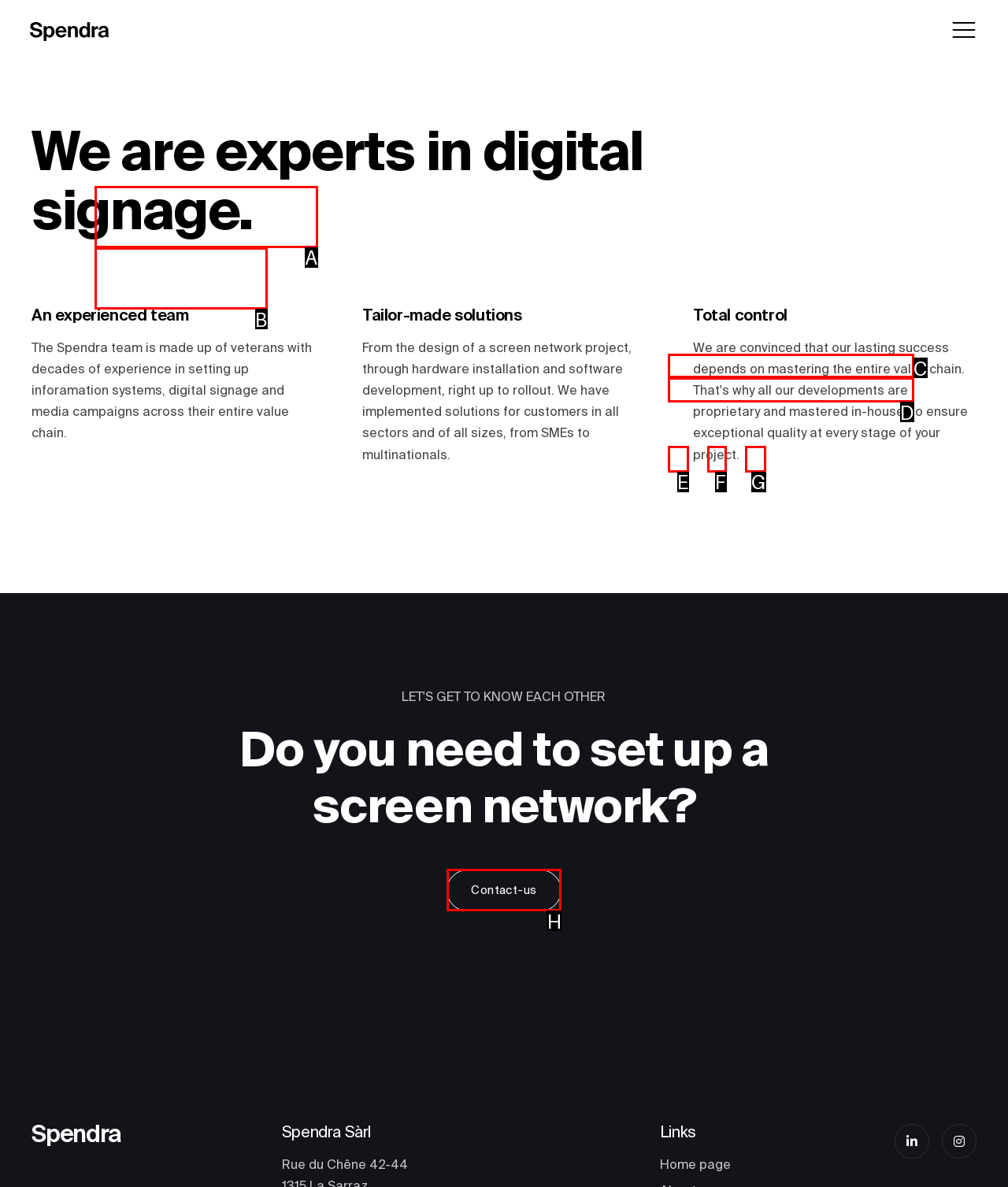Select the HTML element that matches the description: About us. Provide the letter of the chosen option as your answer.

B